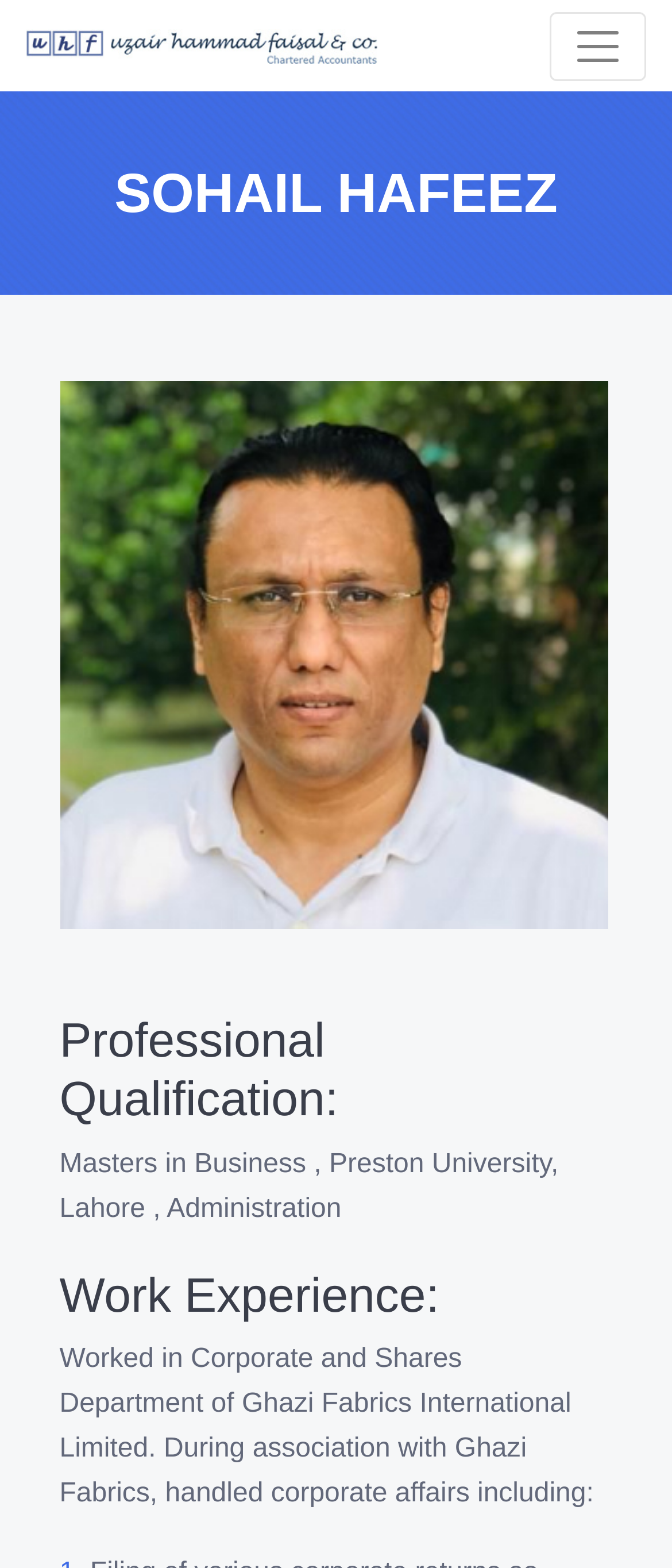Please give a concise answer to this question using a single word or phrase: 
Where did Sohail Hafeez get his Masters degree from?

Preston University, Lahore